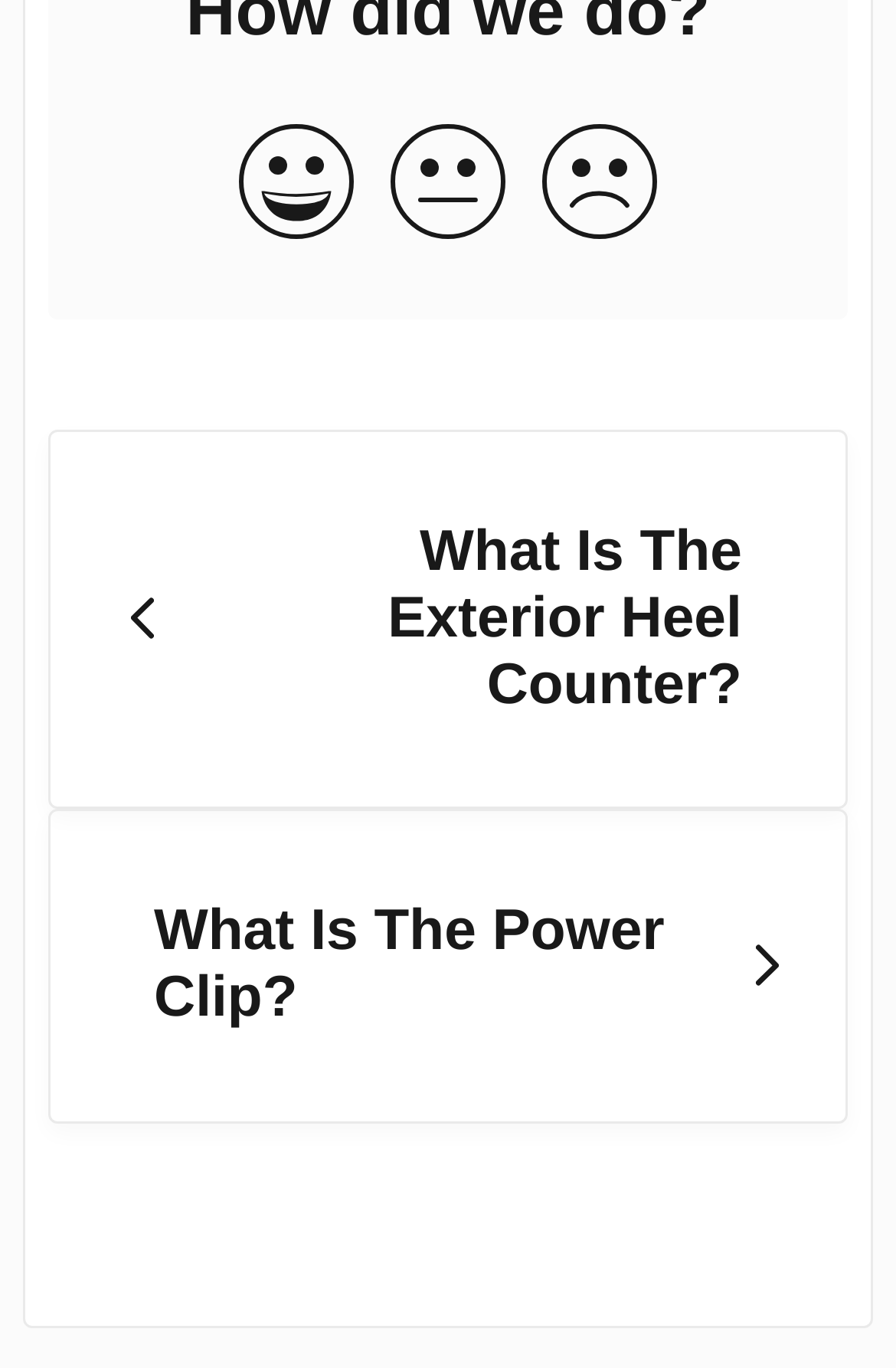Provide a brief response to the question below using a single word or phrase: 
What is the topic of the next article?

Power Clip